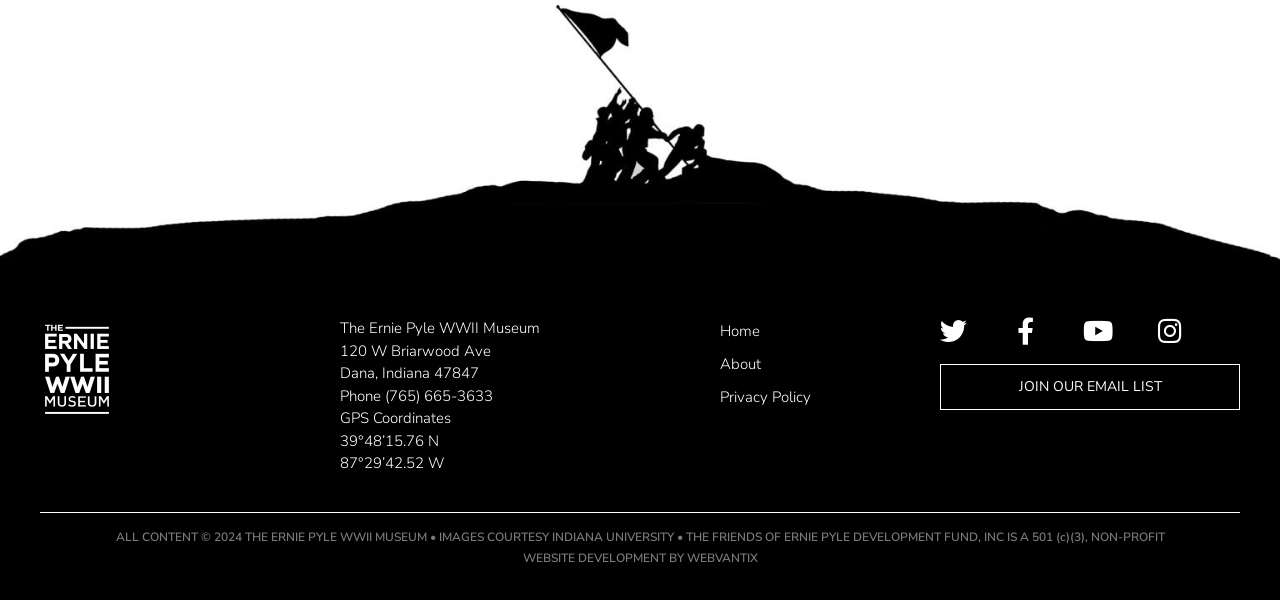Could you provide the bounding box coordinates for the portion of the screen to click to complete this instruction: "view the privacy policy"?

[0.562, 0.638, 0.734, 0.685]